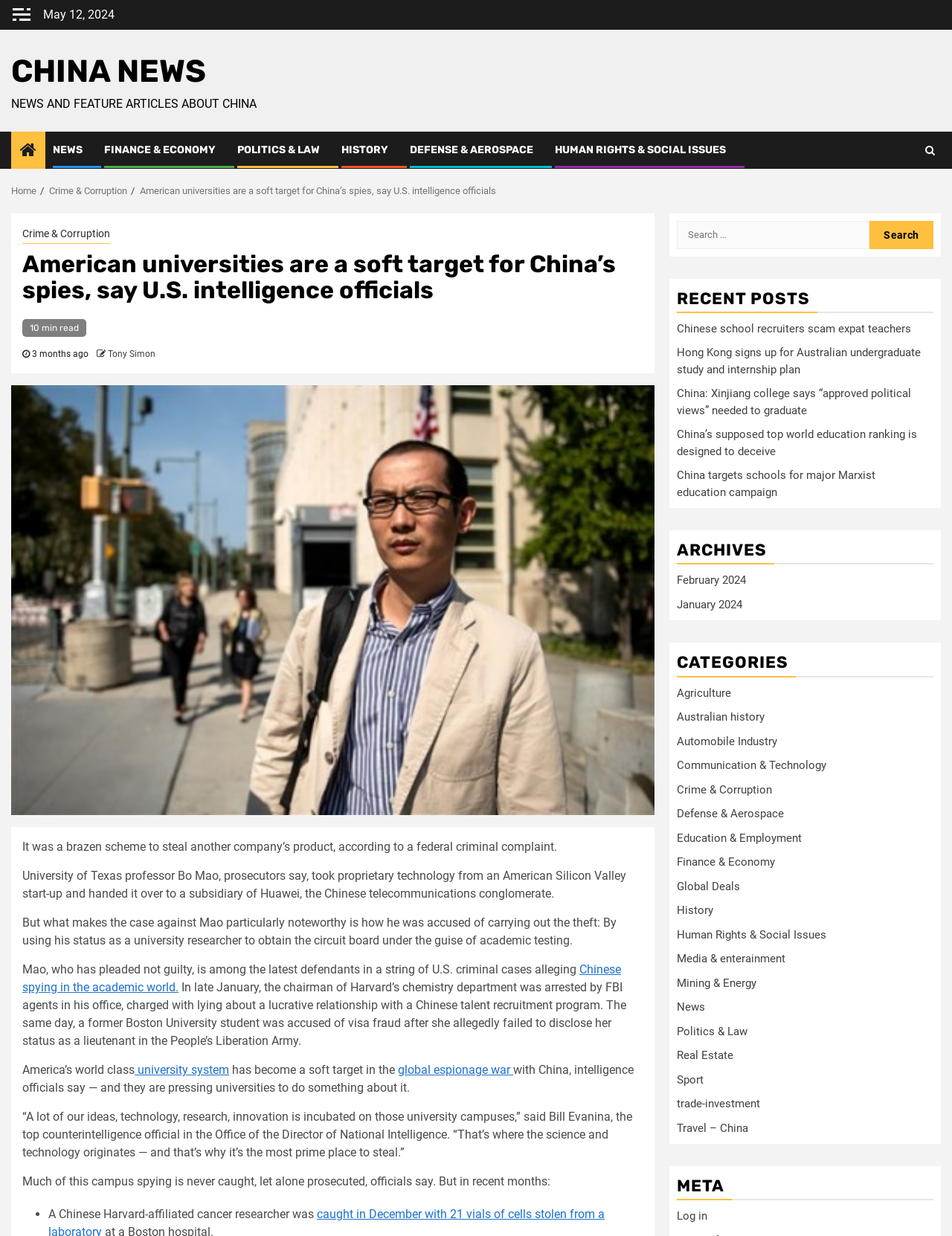Identify and provide the main heading of the webpage.

American universities are a soft target for China’s spies, say U.S. intelligence officials